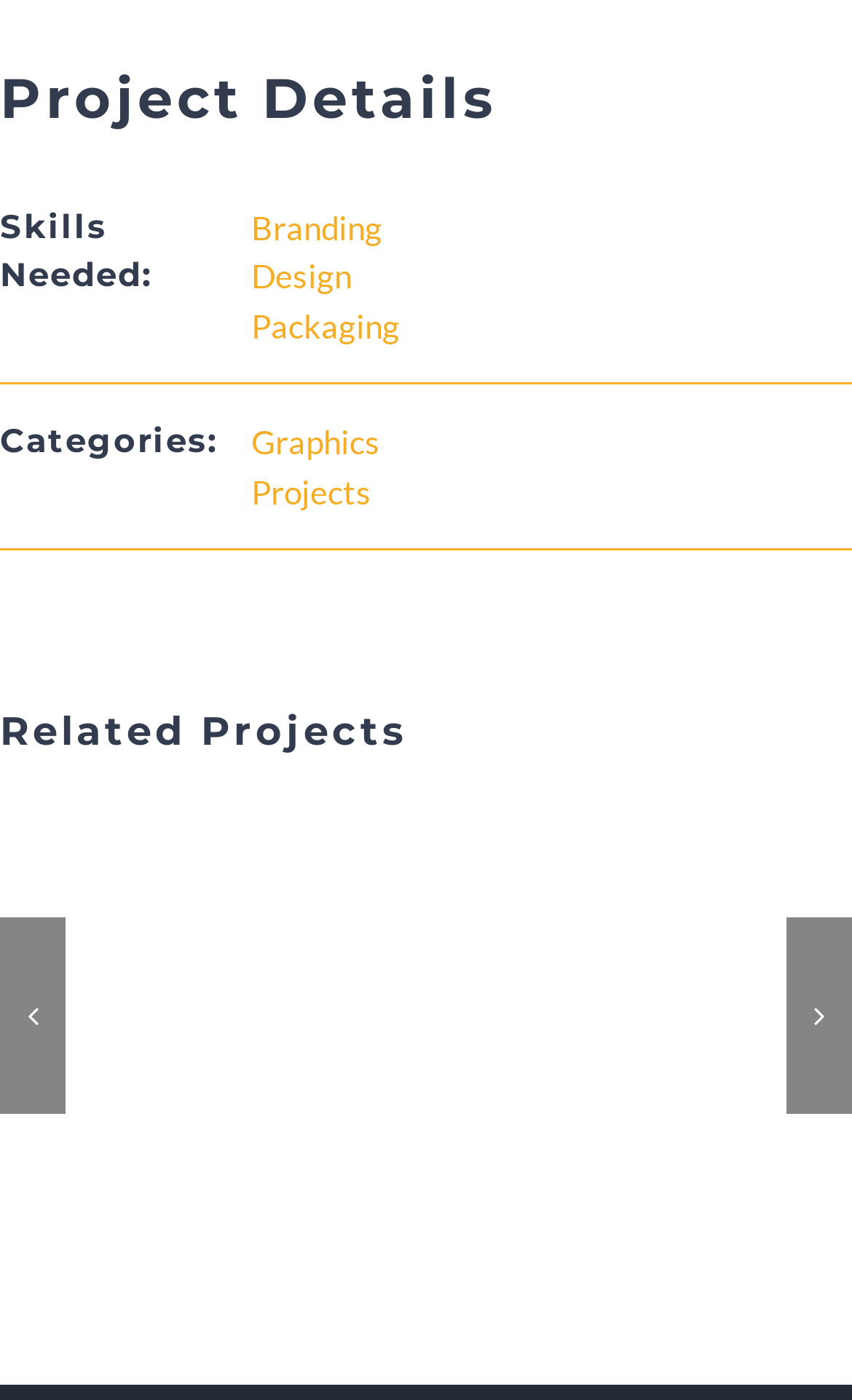Please identify the bounding box coordinates of the element I should click to complete this instruction: 'Browse related projects'. The coordinates should be given as four float numbers between 0 and 1, like this: [left, top, right, bottom].

[0.0, 0.502, 0.479, 0.544]